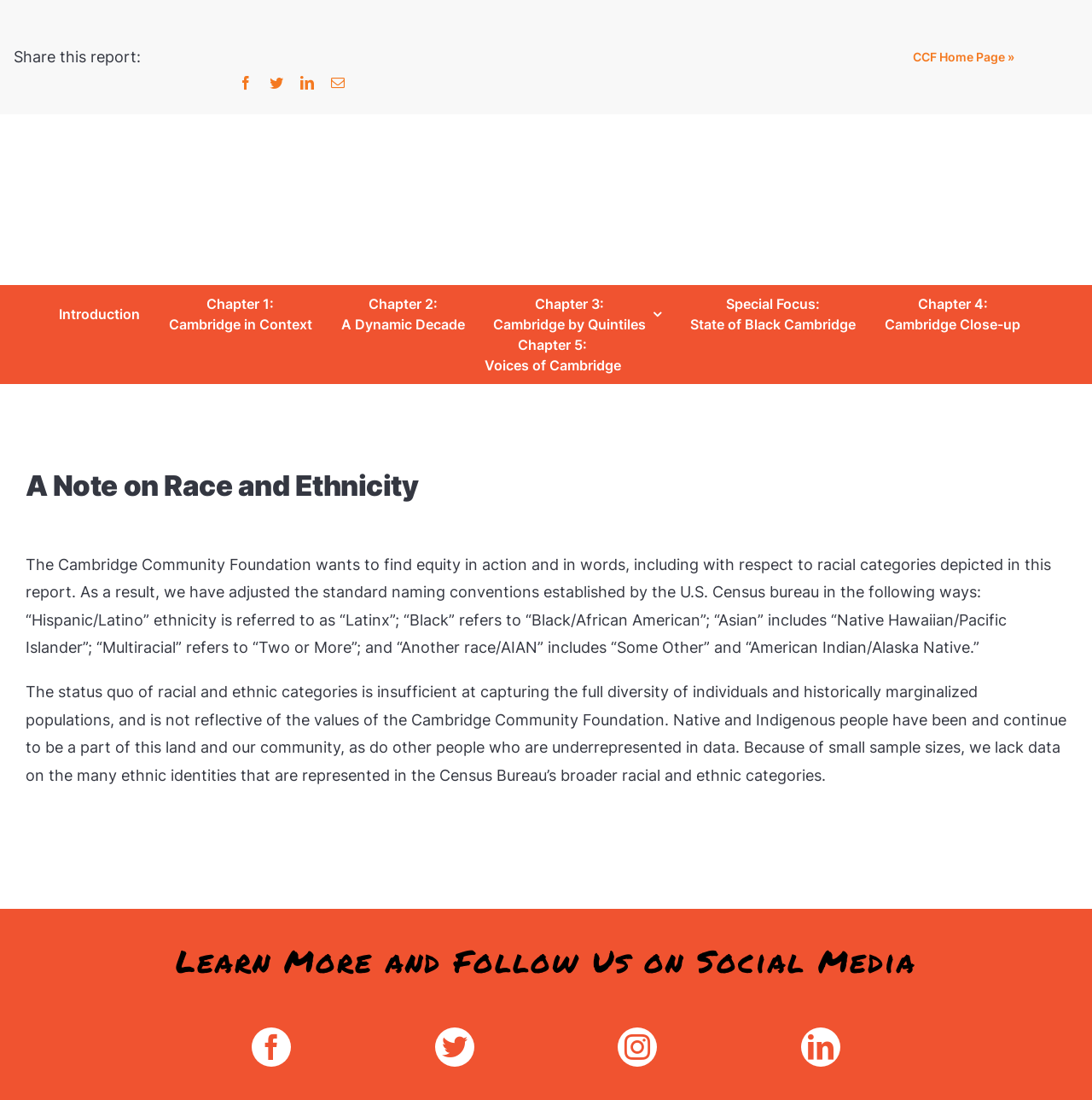Determine the bounding box coordinates of the area to click in order to meet this instruction: "Share this report on Facebook".

[0.211, 0.065, 0.239, 0.085]